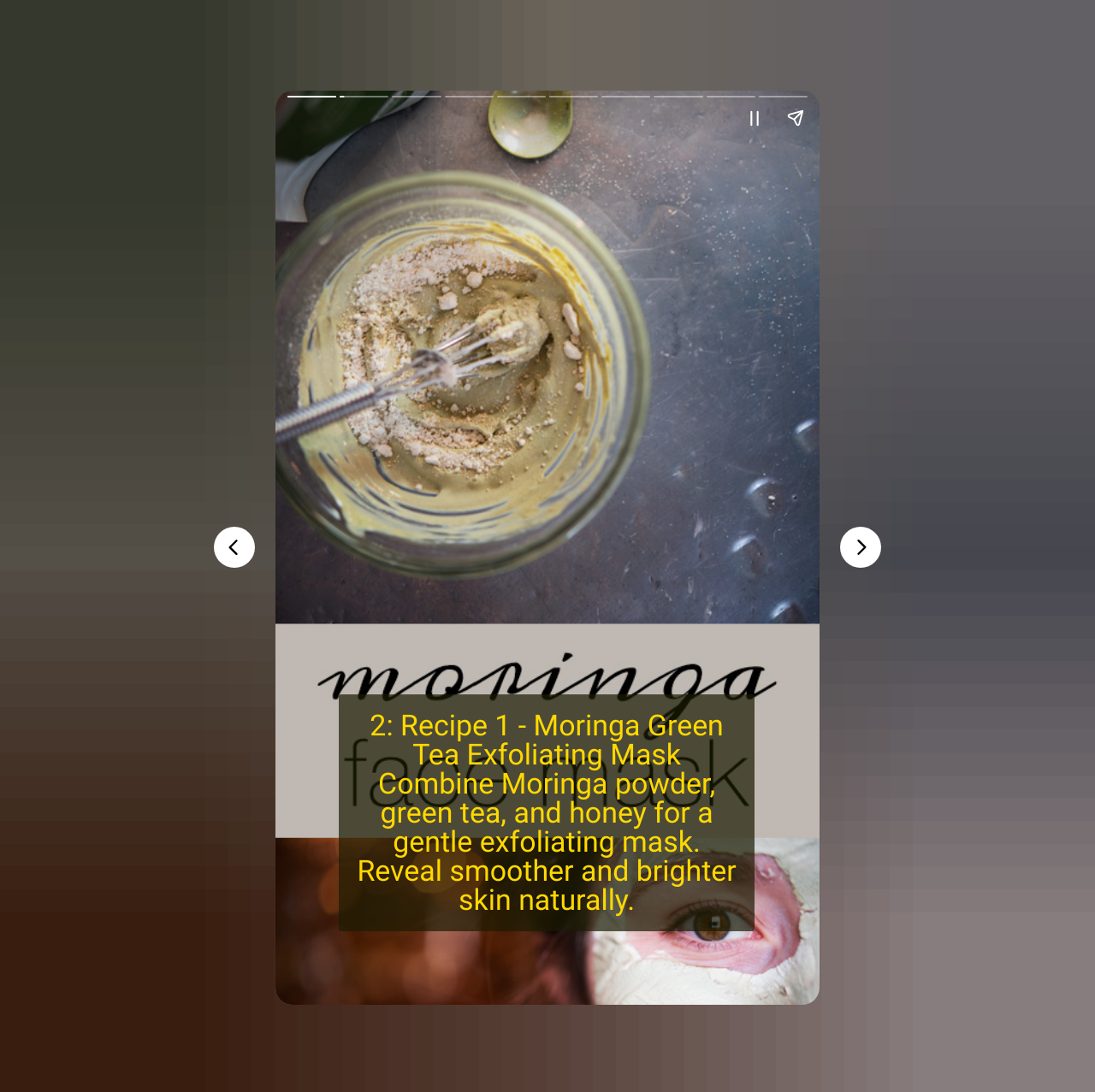Provide your answer in one word or a succinct phrase for the question: 
What is the main ingredient mentioned in the first recipe?

Moringa powder